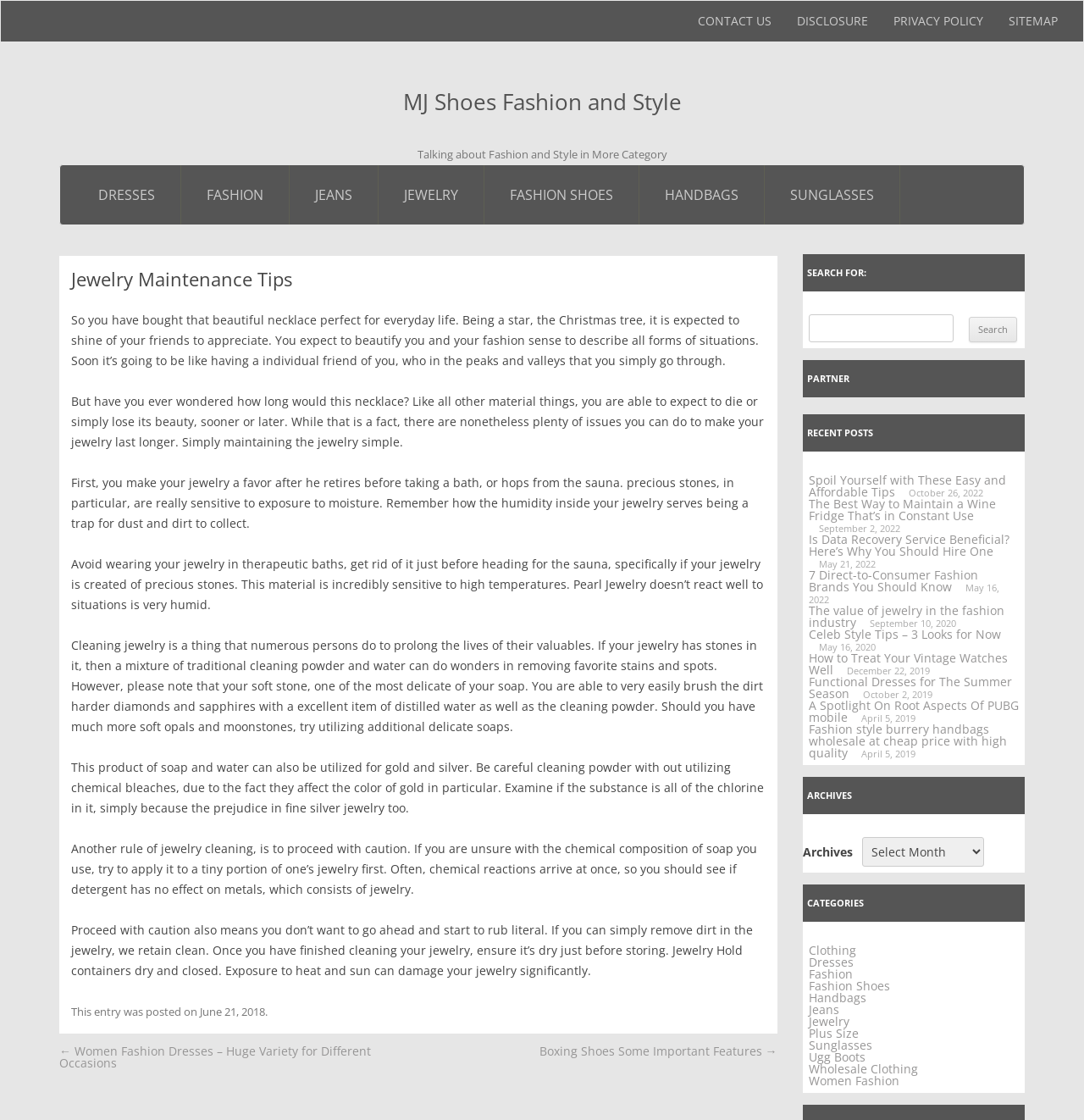Please provide the bounding box coordinates for the element that needs to be clicked to perform the instruction: "Go to the previous post". The coordinates must consist of four float numbers between 0 and 1, formatted as [left, top, right, bottom].

[0.055, 0.931, 0.342, 0.956]